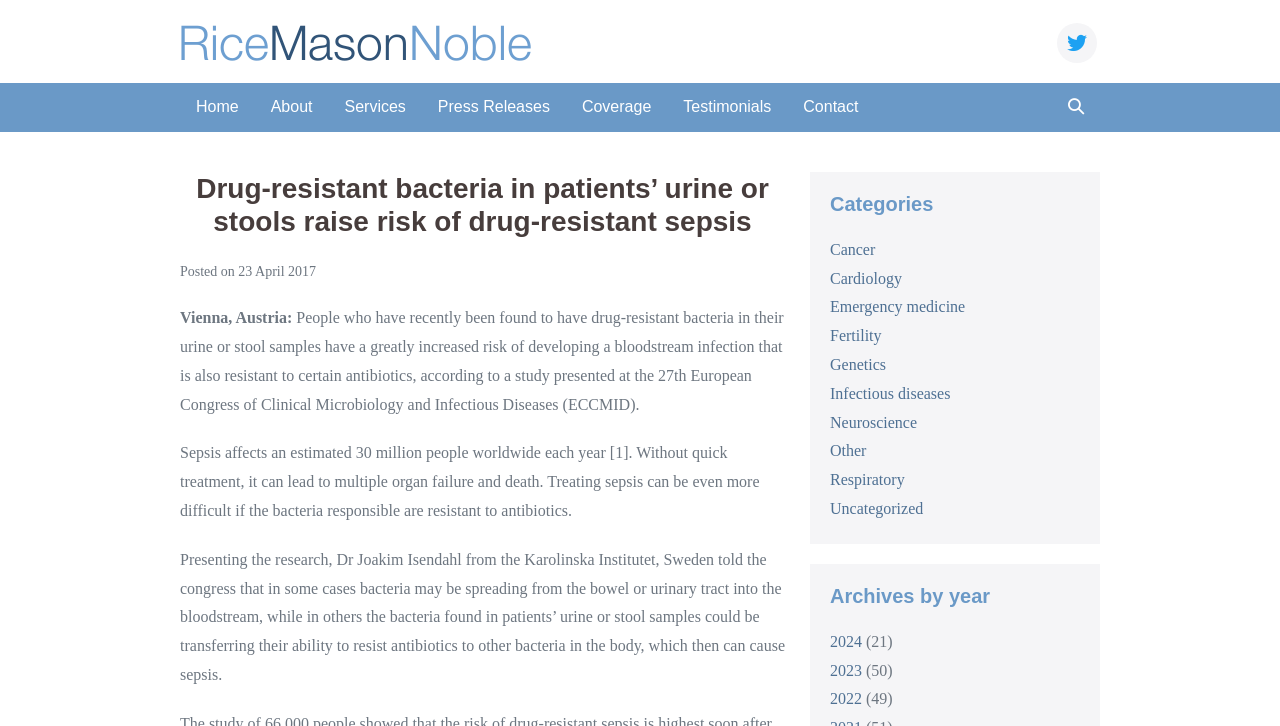Locate the bounding box coordinates of the region to be clicked to comply with the following instruction: "View the 'About' page". The coordinates must be four float numbers between 0 and 1, in the form [left, top, right, bottom].

[0.199, 0.114, 0.257, 0.182]